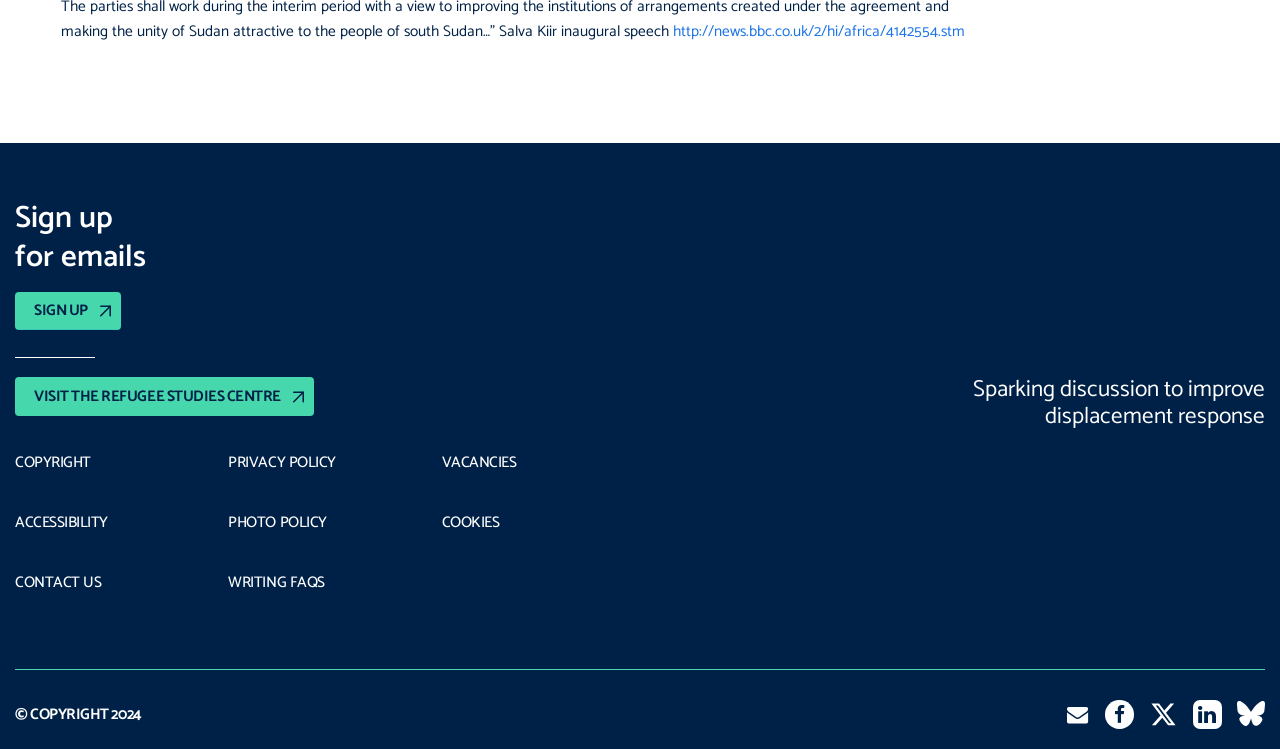What is the copyright year of the webpage?
Please provide a comprehensive answer to the question based on the webpage screenshot.

The static text '© COPYRIGHT 2024' at the bottom of the webpage indicates the copyright year.